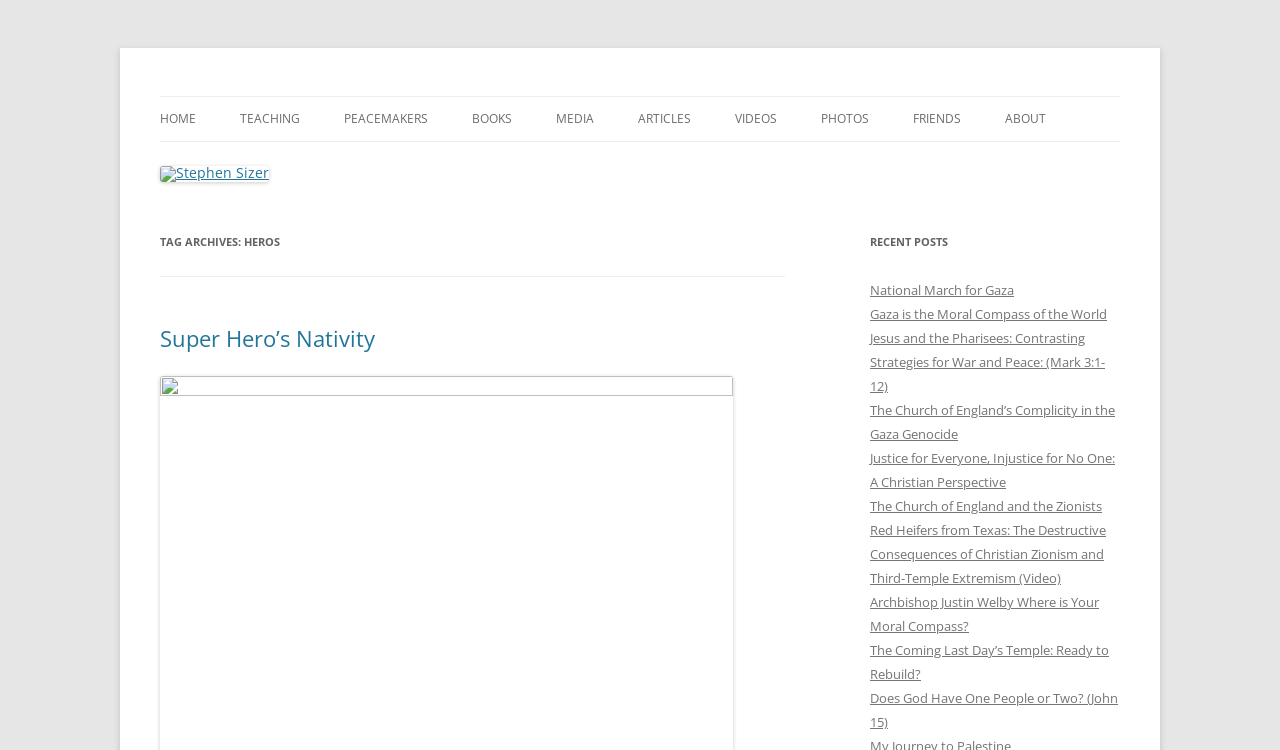What is the topic of the post 'Gaza is the Moral Compass of the World'?
Carefully analyze the image and provide a detailed answer to the question.

The title of the post 'Gaza is the Moral Compass of the World' suggests that the topic of the post is related to Gaza, possibly discussing its significance or importance.